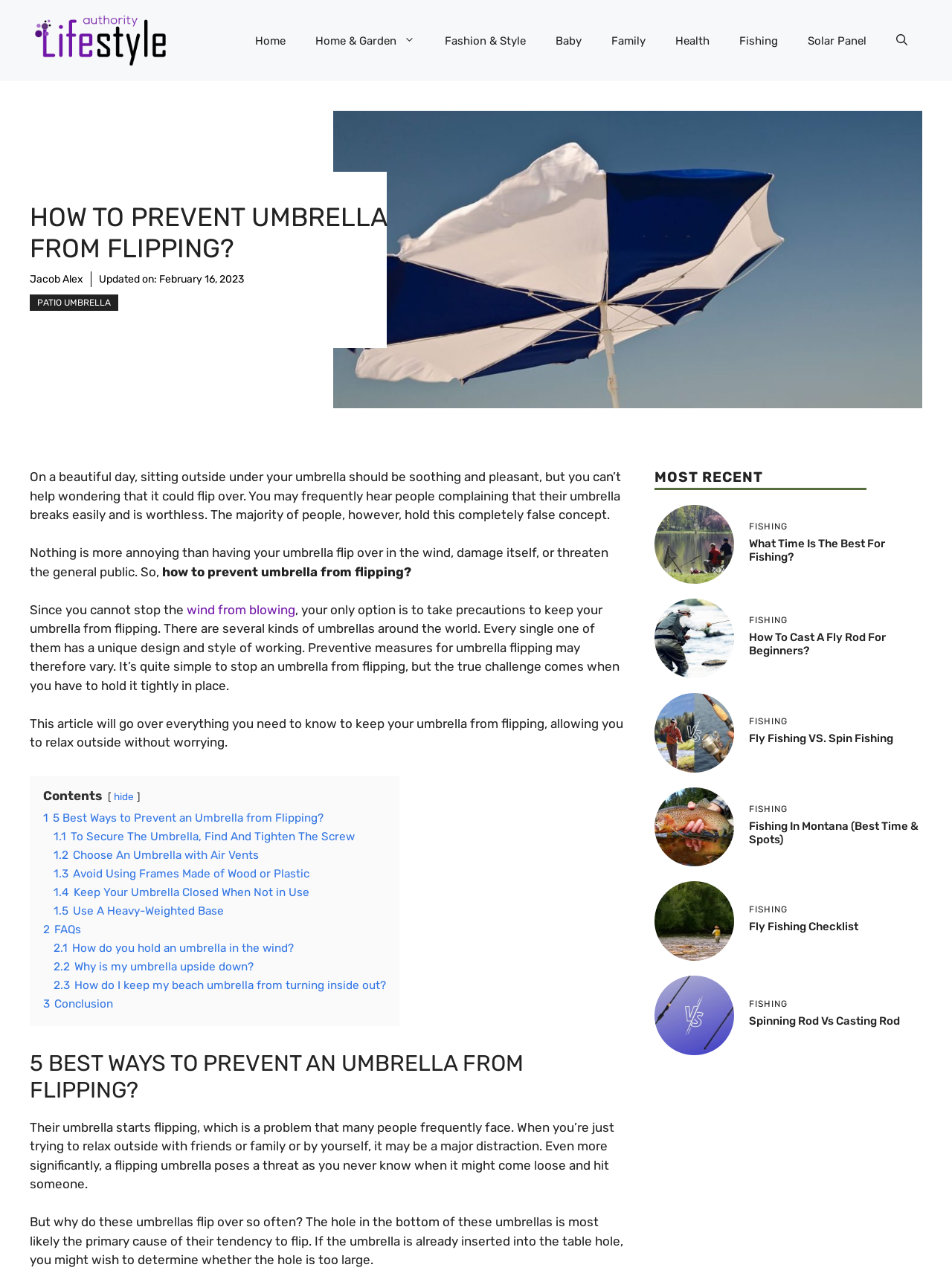Please provide a short answer using a single word or phrase for the question:
What is the purpose of air vents in umbrellas?

To prevent flipping